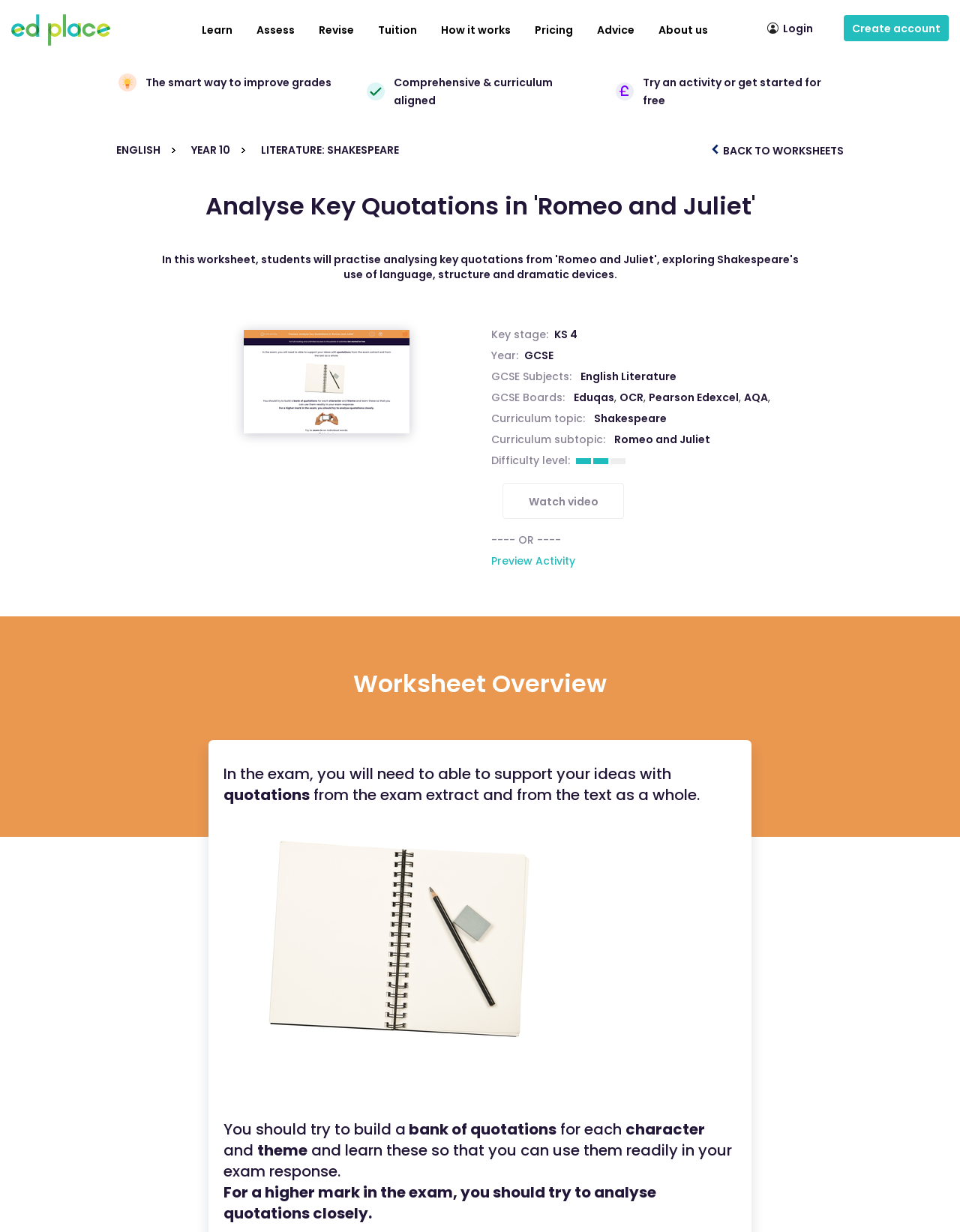Find the bounding box coordinates for the UI element whose description is: "Pearson Edexcel". The coordinates should be four float numbers between 0 and 1, in the format [left, top, right, bottom].

[0.676, 0.317, 0.77, 0.329]